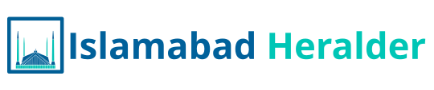Provide a single word or phrase answer to the question: 
What type of news does Islamabad Heralder focus on?

Current and relevant news